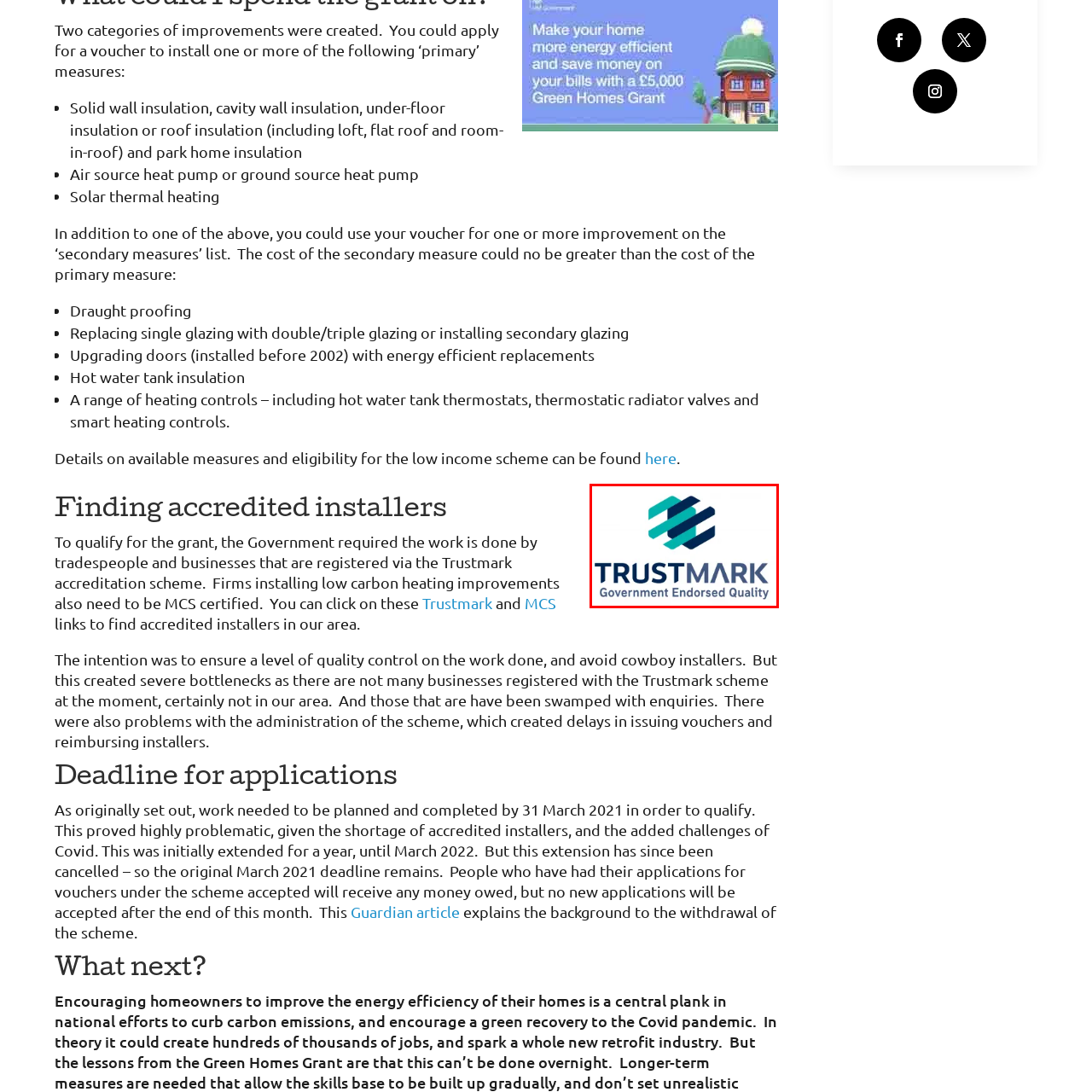Describe in detail what you see in the image highlighted by the red border.

The image features the Trustmark logo, which signifies "Government Endorsed Quality." The logo is designed with a modern, abstract emblem consisting of interlocking shapes in shades of blue and teal, symbolizing trust and reliability. Underneath the emblem, the text "TRUSTMARK" is prominently displayed, emphasizing its identity as a trusted authority. The tagline "Government Endorsed Quality" reinforces the organization's commitment to ensuring services and work are performed by accredited installers, providing assurance to consumers about the quality of work and adherence to standards in home improvement projects. This logo is integral to the Trustmark accreditation scheme that helps homeowners find reliable tradespeople and businesses.